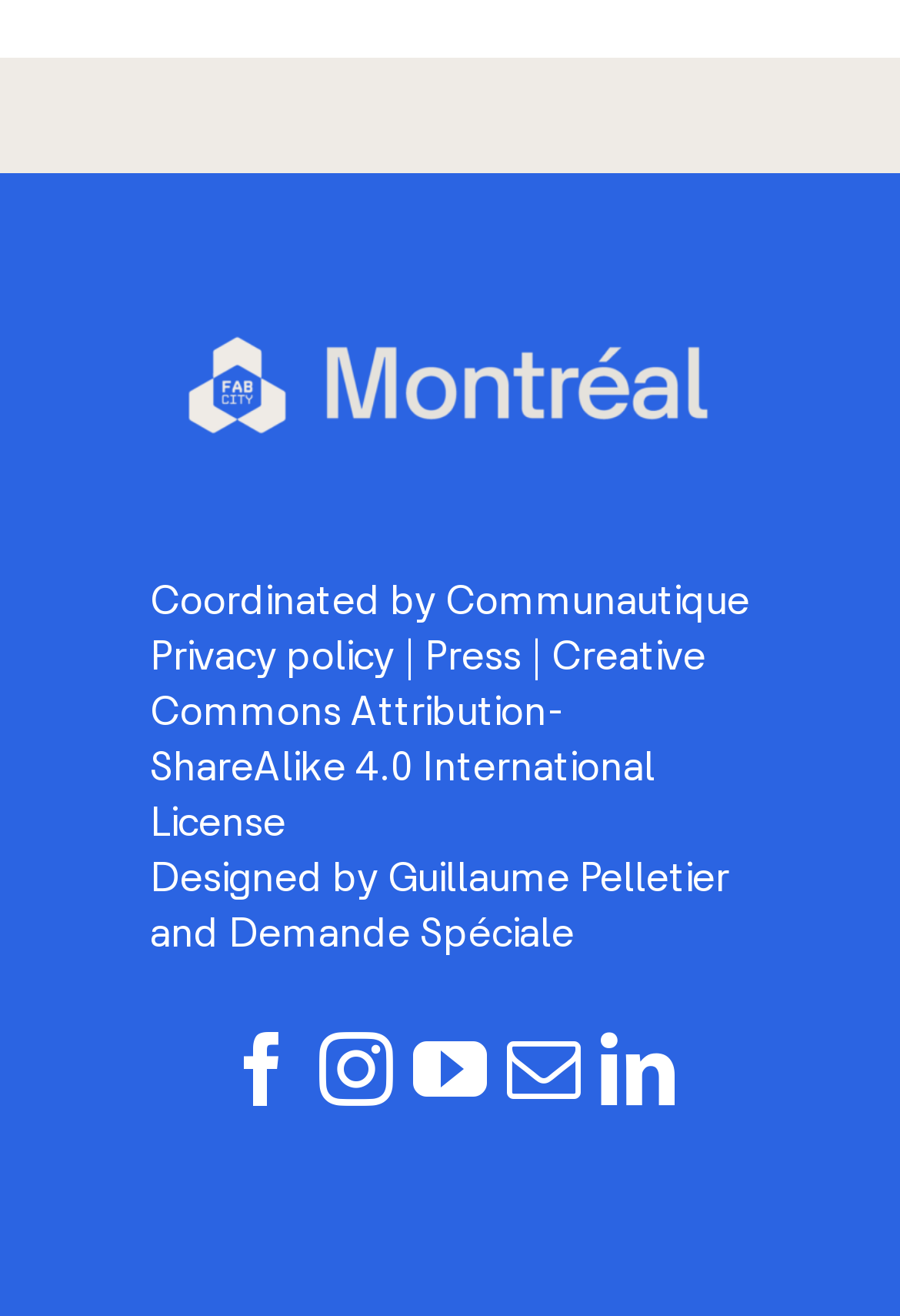Identify the bounding box coordinates of the section to be clicked to complete the task described by the following instruction: "Read about Creative Commons Attribution-ShareAlike 4.0 International License". The coordinates should be four float numbers between 0 and 1, formatted as [left, top, right, bottom].

[0.167, 0.483, 0.785, 0.643]